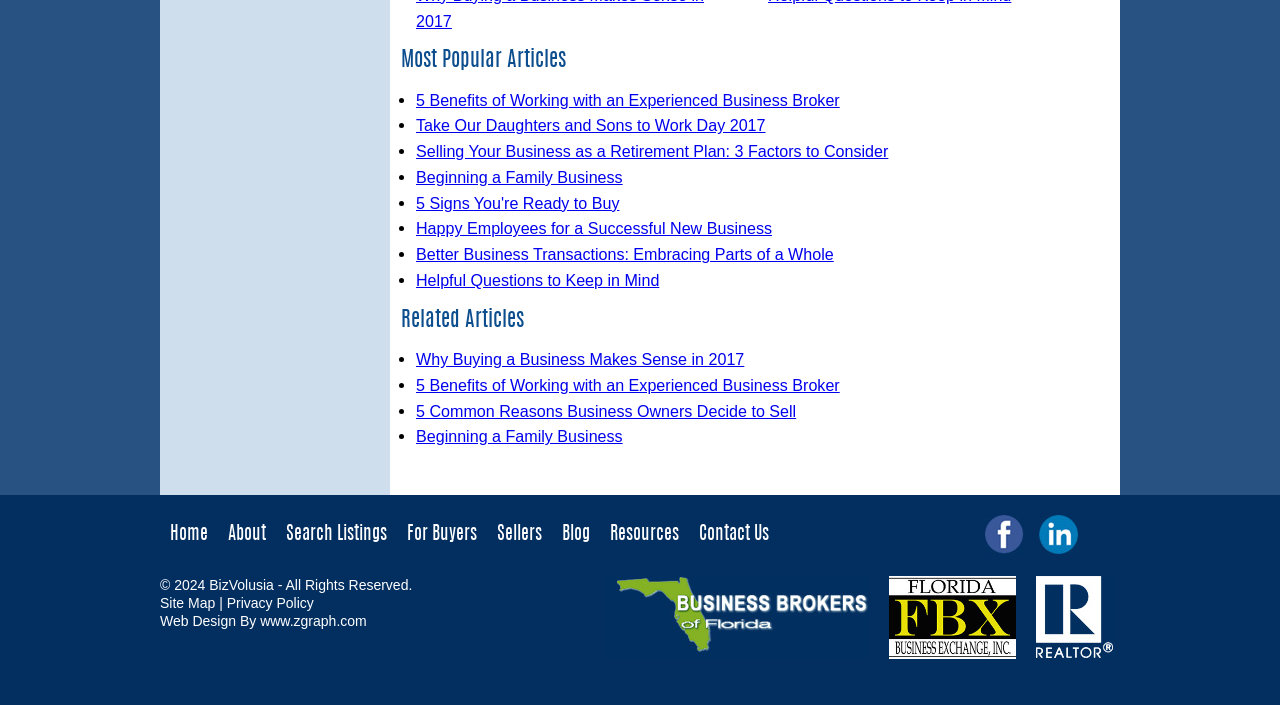Identify the bounding box coordinates for the UI element described as: "Contact Us".

[0.538, 0.731, 0.609, 0.789]